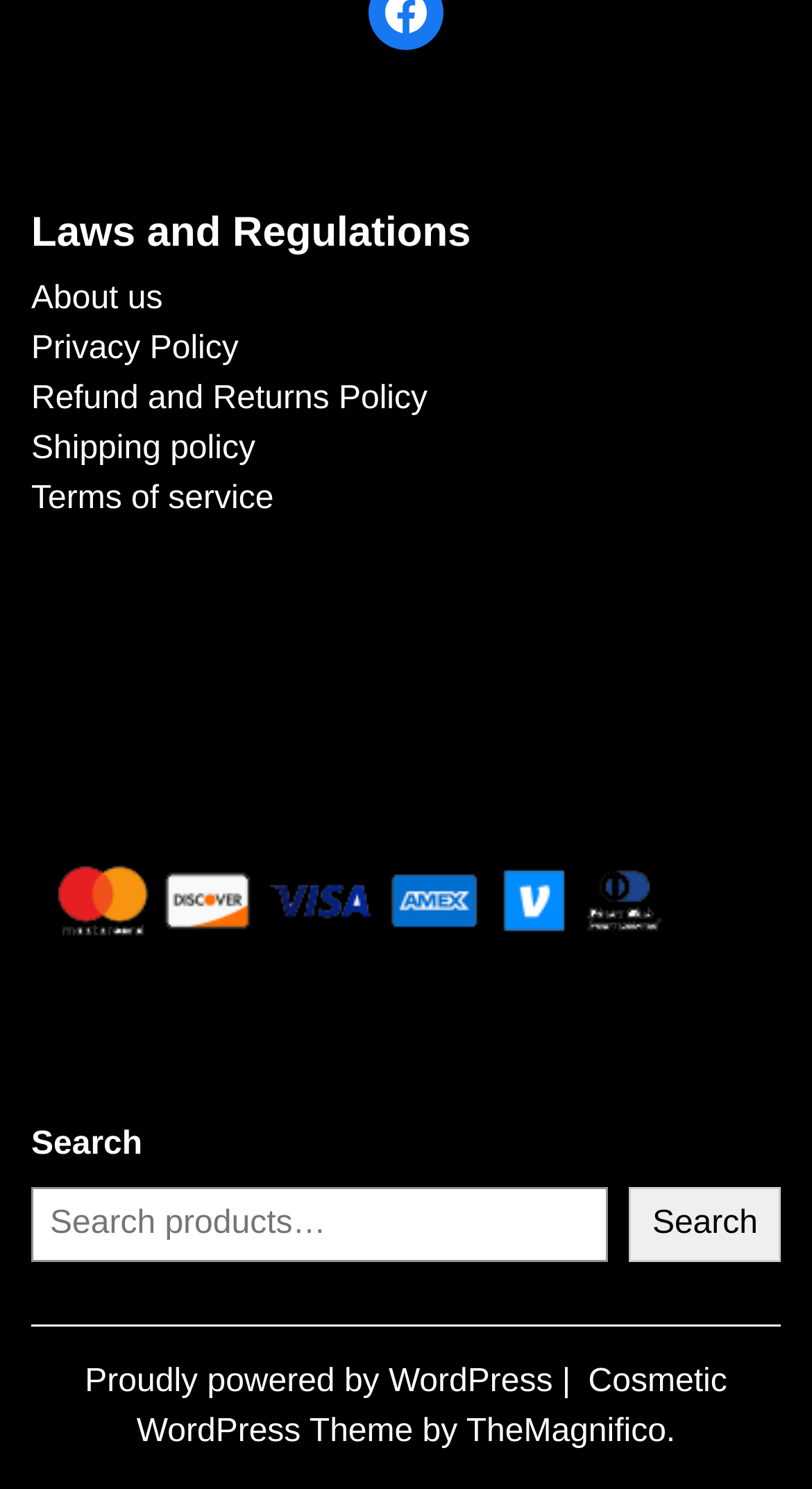Determine the bounding box coordinates of the UI element that matches the following description: "Search". The coordinates should be four float numbers between 0 and 1 in the format [left, top, right, bottom].

[0.775, 0.797, 0.962, 0.847]